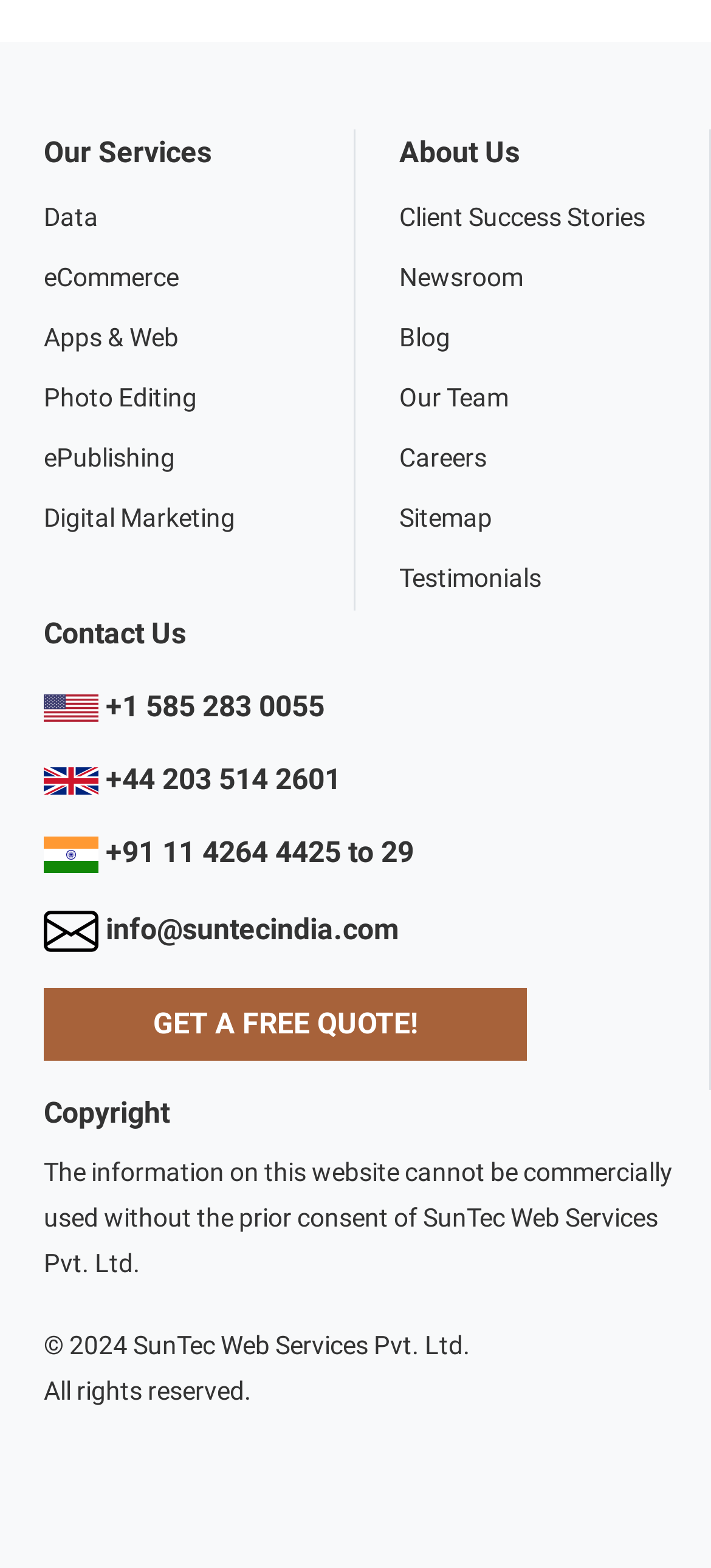Point out the bounding box coordinates of the section to click in order to follow this instruction: "View Client Success Stories".

[0.562, 0.129, 0.908, 0.147]